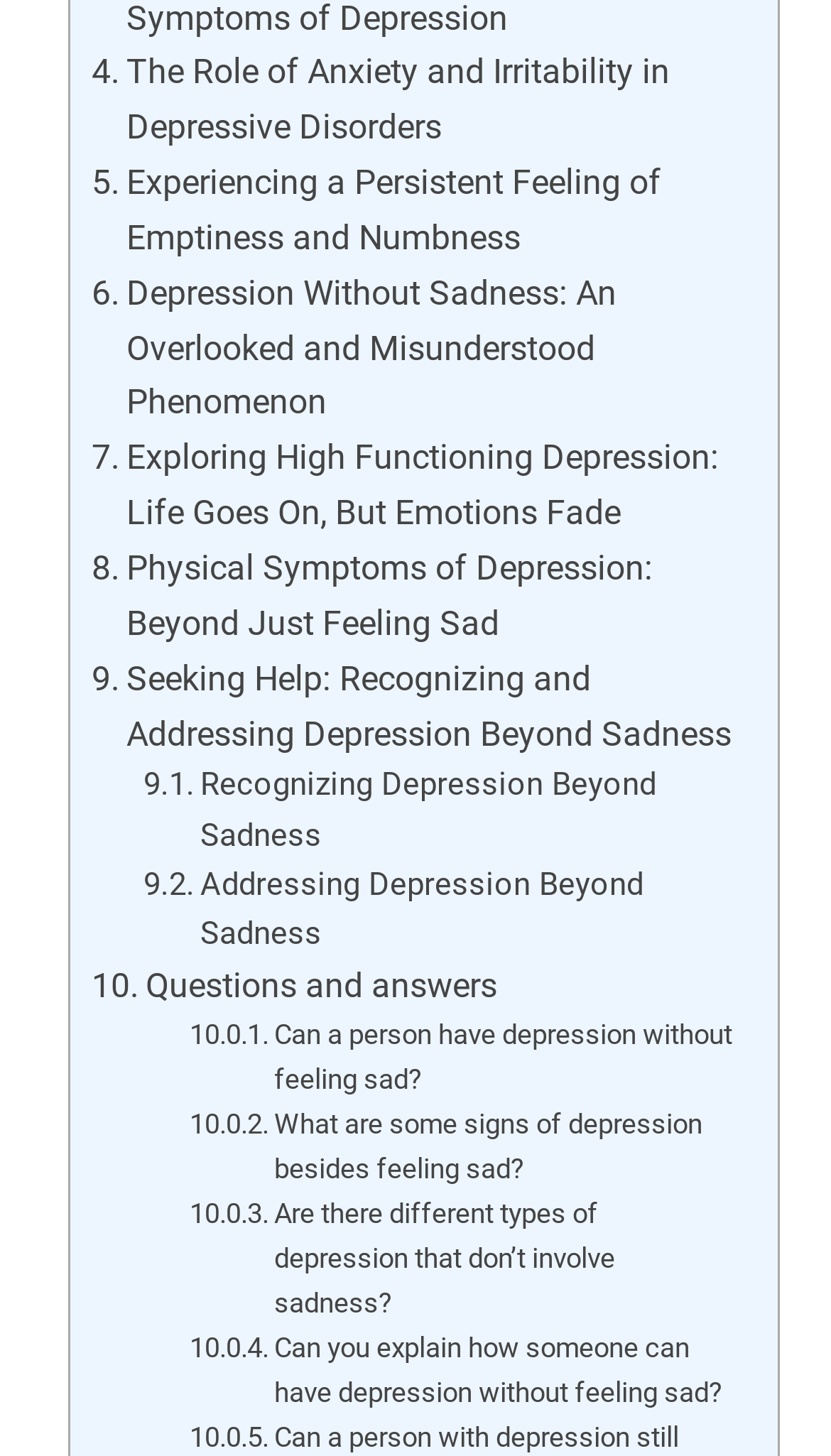Please identify the bounding box coordinates of the element I need to click to follow this instruction: "read blog article 'AddressTwo is a Lifesaver!'".

None